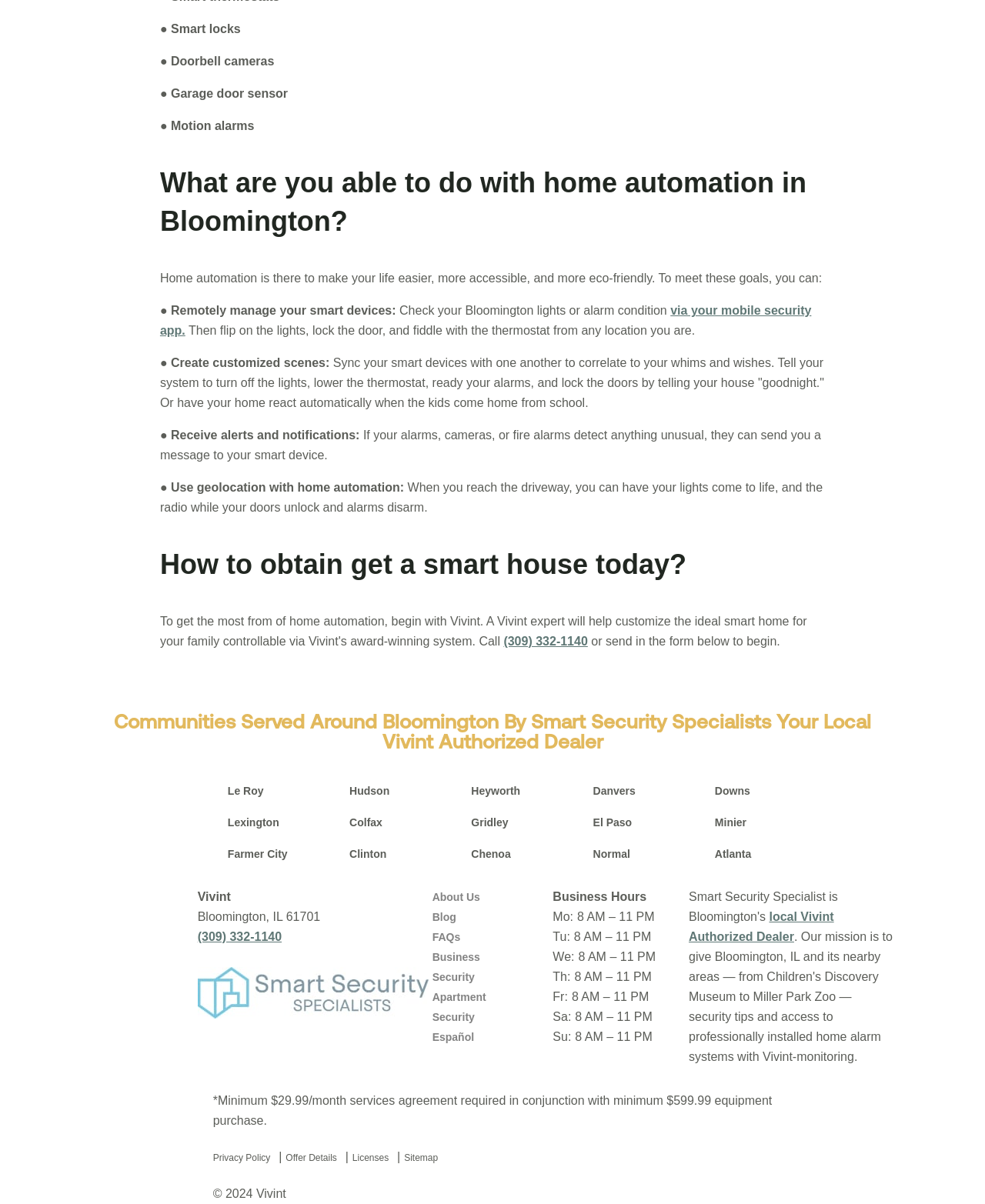What is the name of the company providing smart security services?
Using the visual information, answer the question in a single word or phrase.

Vivint